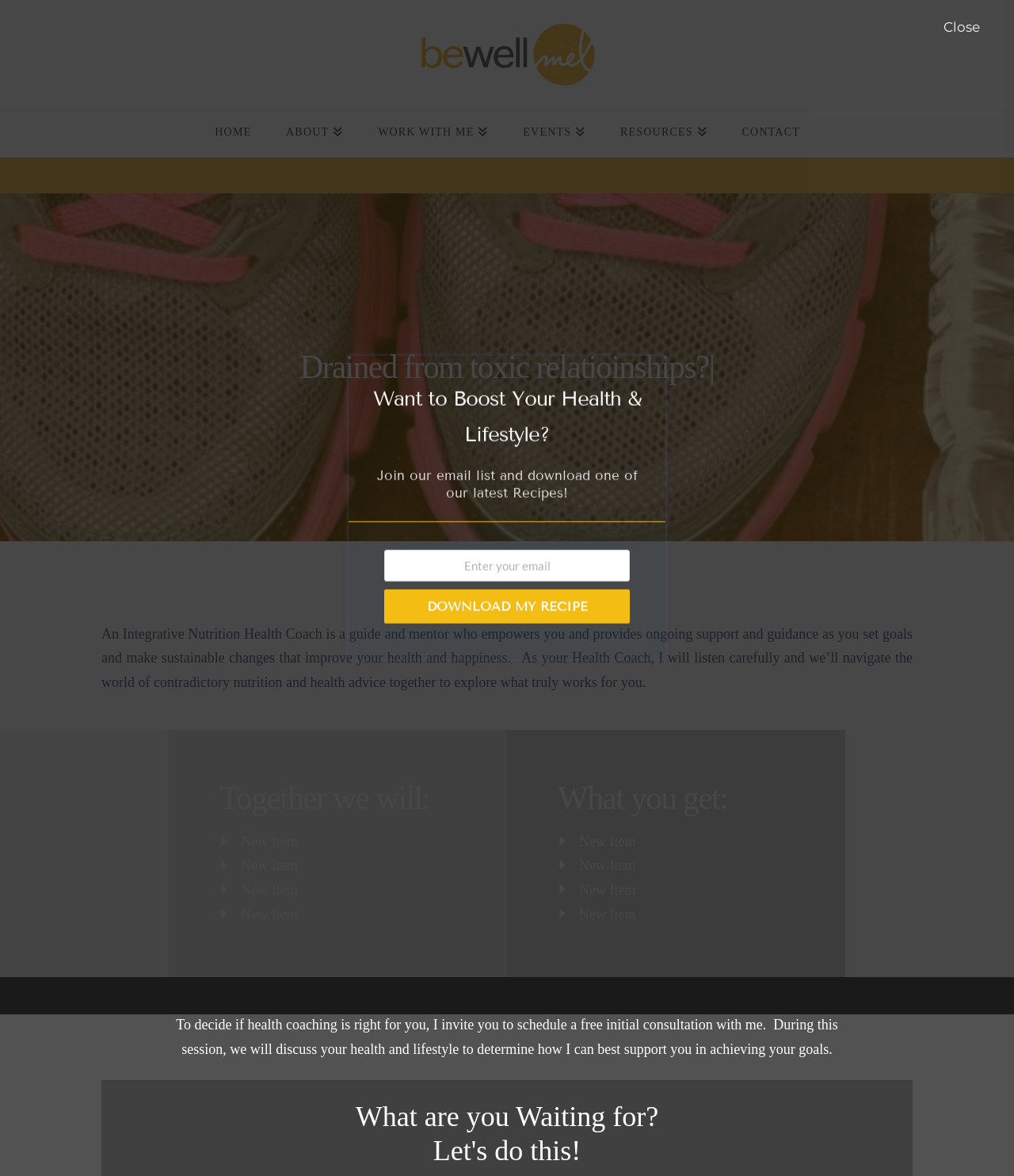Refer to the image and provide an in-depth answer to the question:
What is the purpose of the 'Work with Me' link?

The webpage does not provide explicit information about the purpose of the 'Work with Me' link, but it is likely related to engaging with the Health Coach's services or learning more about how to work with them.